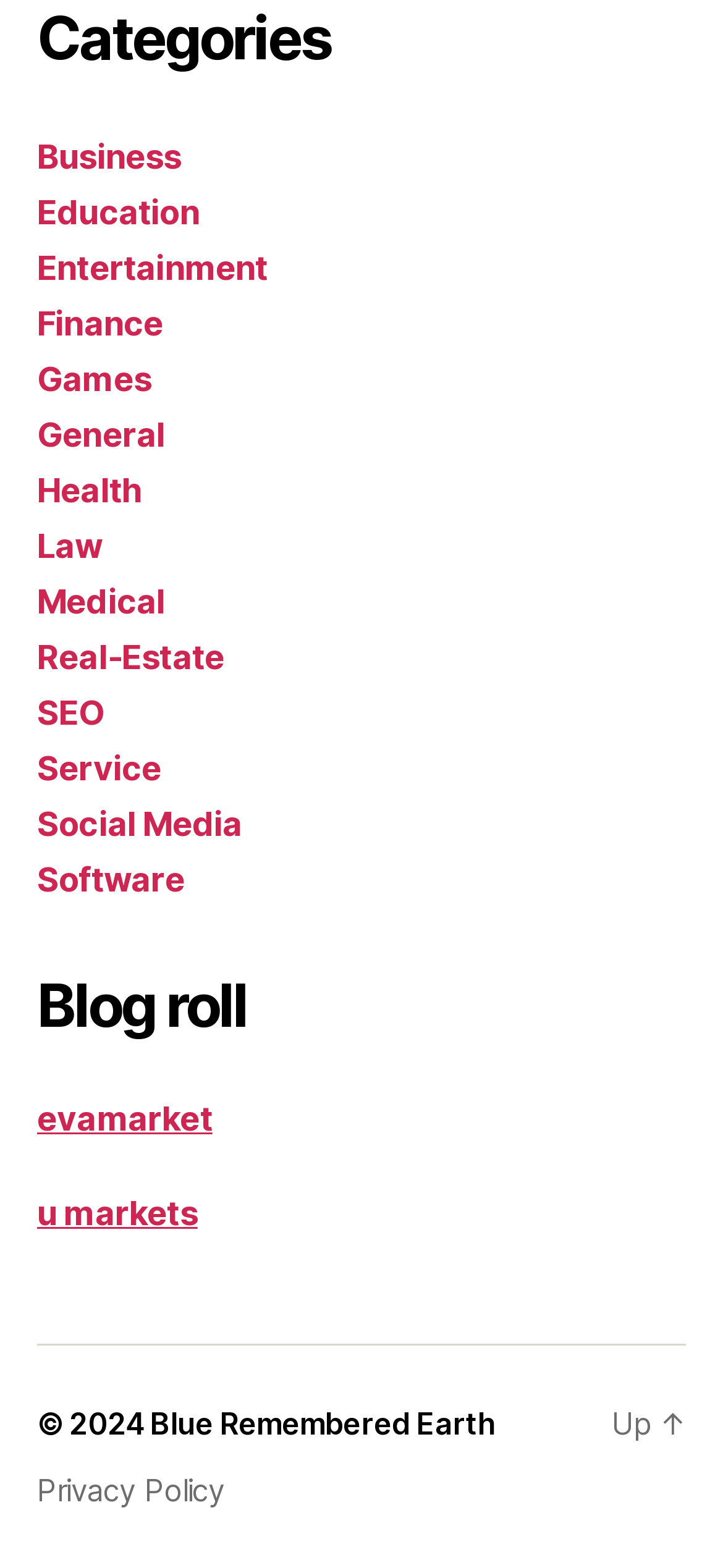Please identify the bounding box coordinates of the area that needs to be clicked to fulfill the following instruction: "Visit evamarket blog."

[0.051, 0.701, 0.294, 0.726]